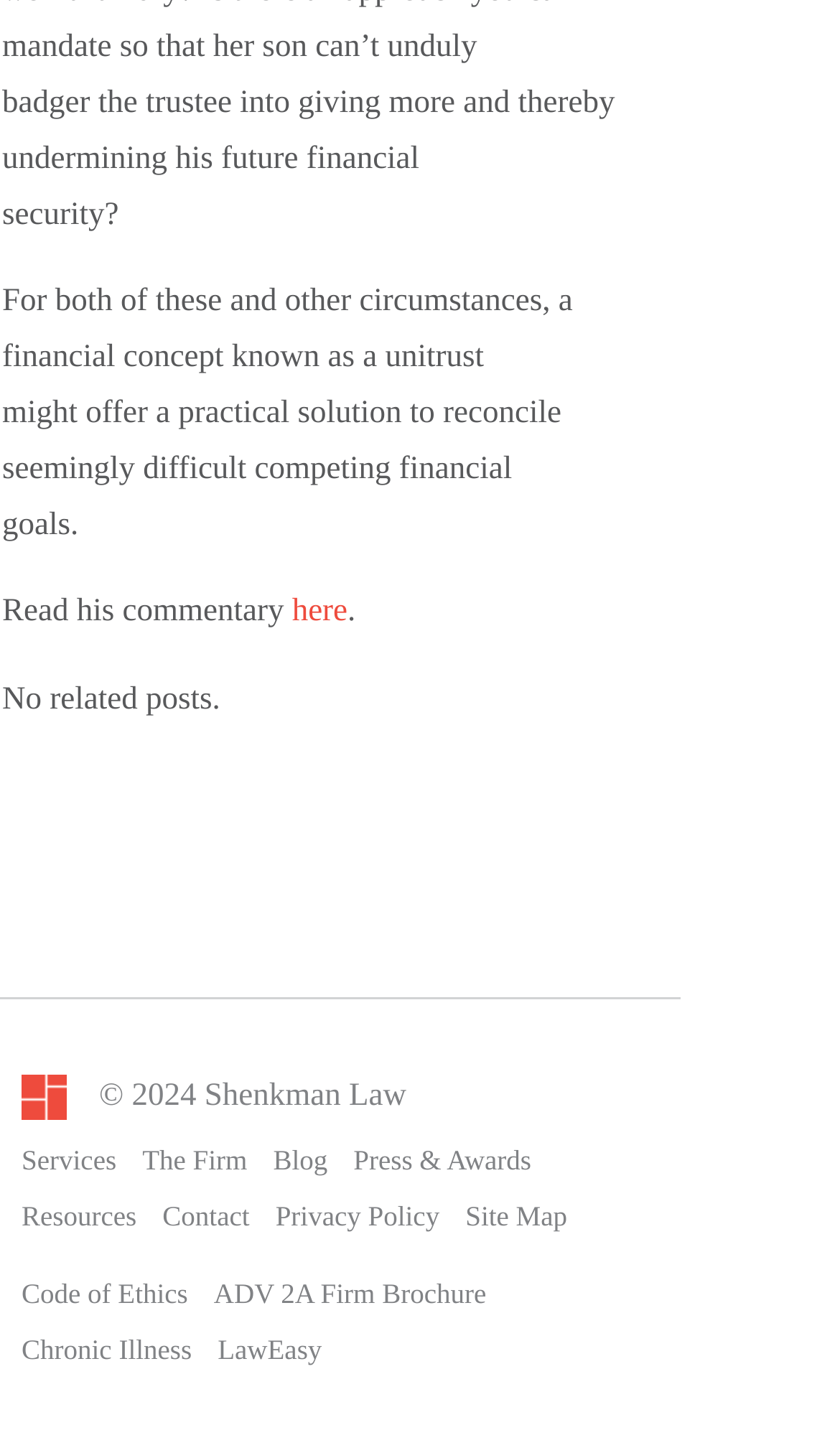Identify the bounding box coordinates for the region to click in order to carry out this instruction: "Check the Privacy Policy". Provide the coordinates using four float numbers between 0 and 1, formatted as [left, top, right, bottom].

[0.328, 0.826, 0.523, 0.848]